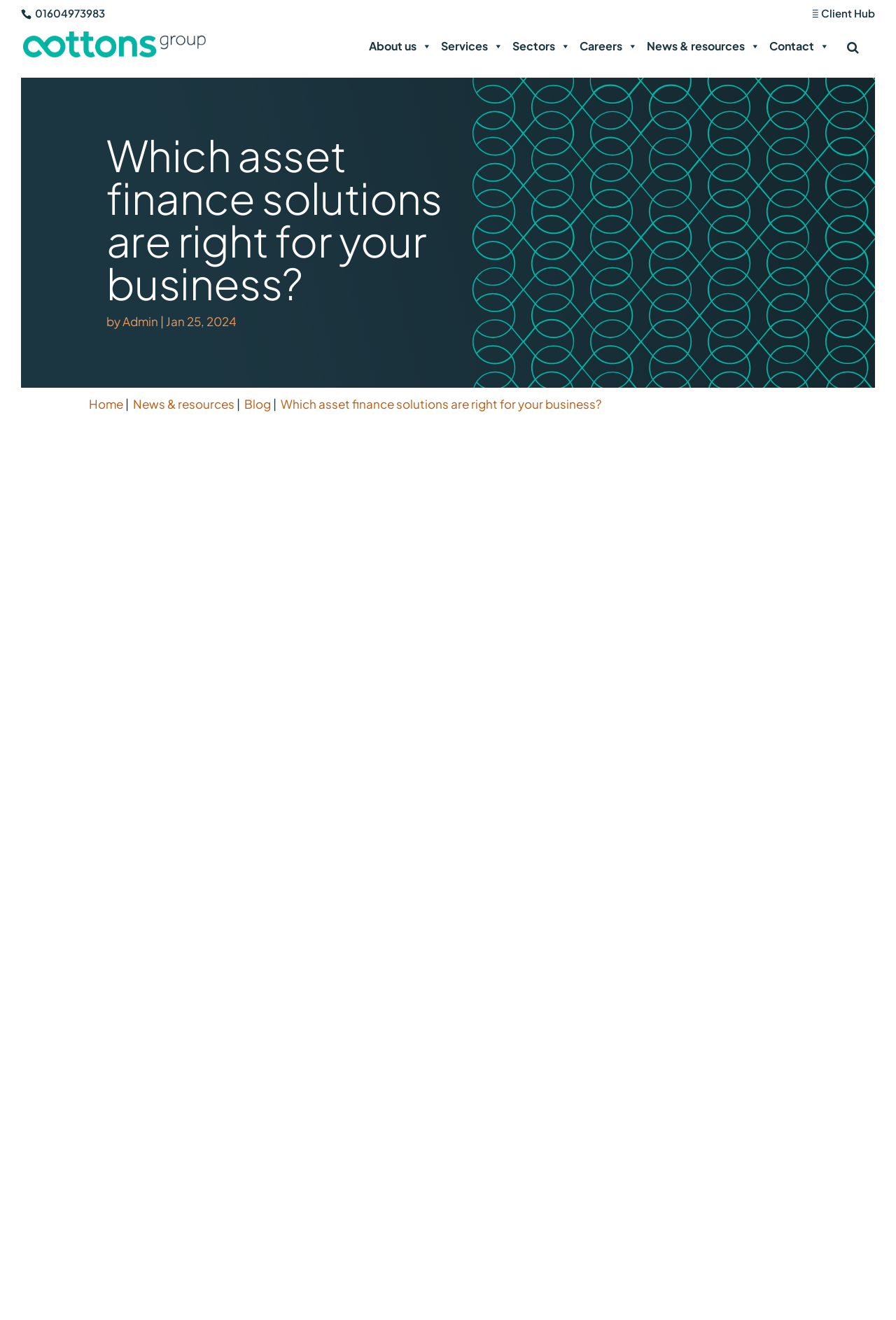Please give a succinct answer using a single word or phrase:
What is the purpose of a finance lease?

To take on ownership rights